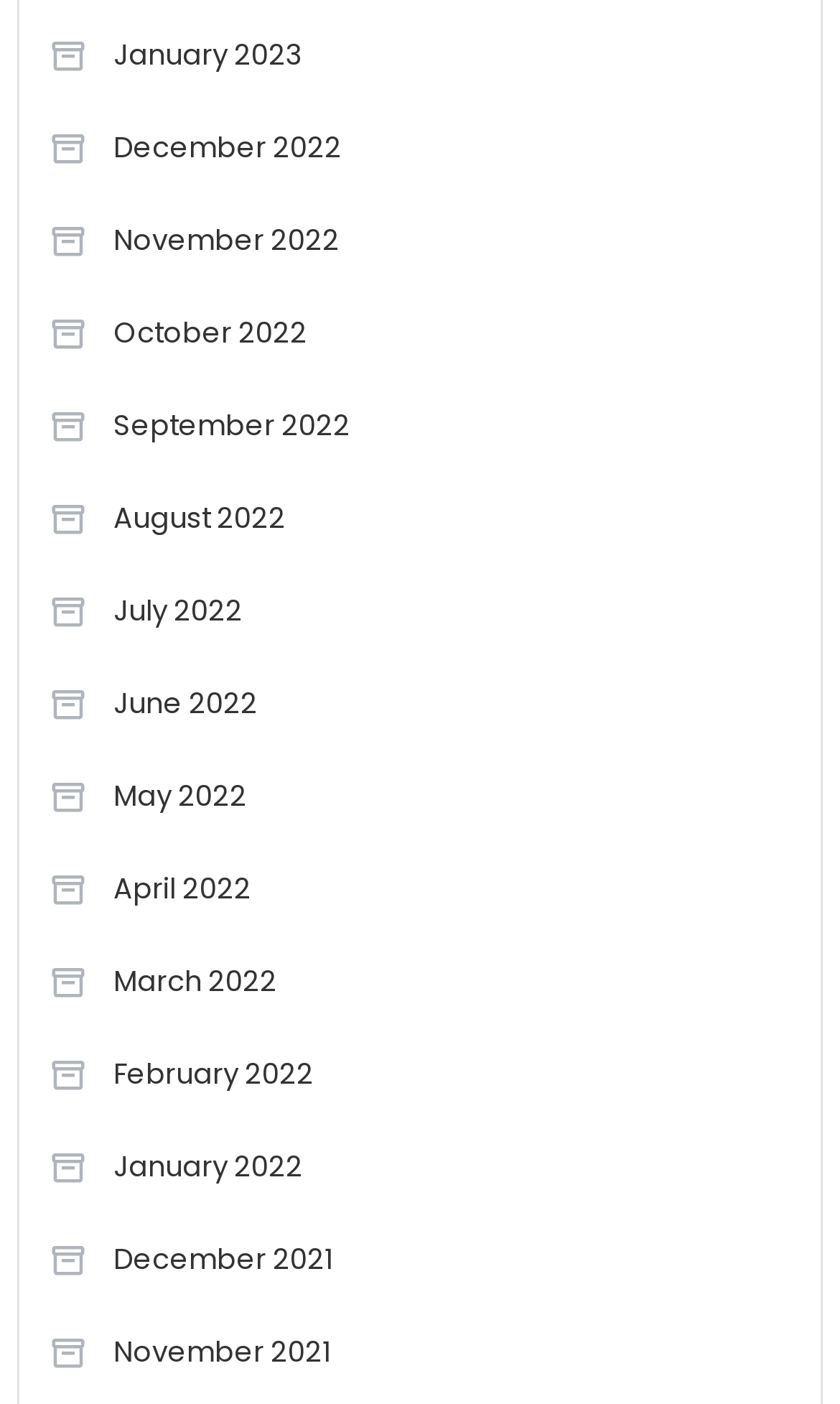Are the months listed in chronological order?
Please give a detailed and elaborate explanation in response to the question.

I examined the links on the webpage and found that they are listed in chronological order, with the earliest month (December 2021) at the bottom and the latest month (January 2023) at the top.